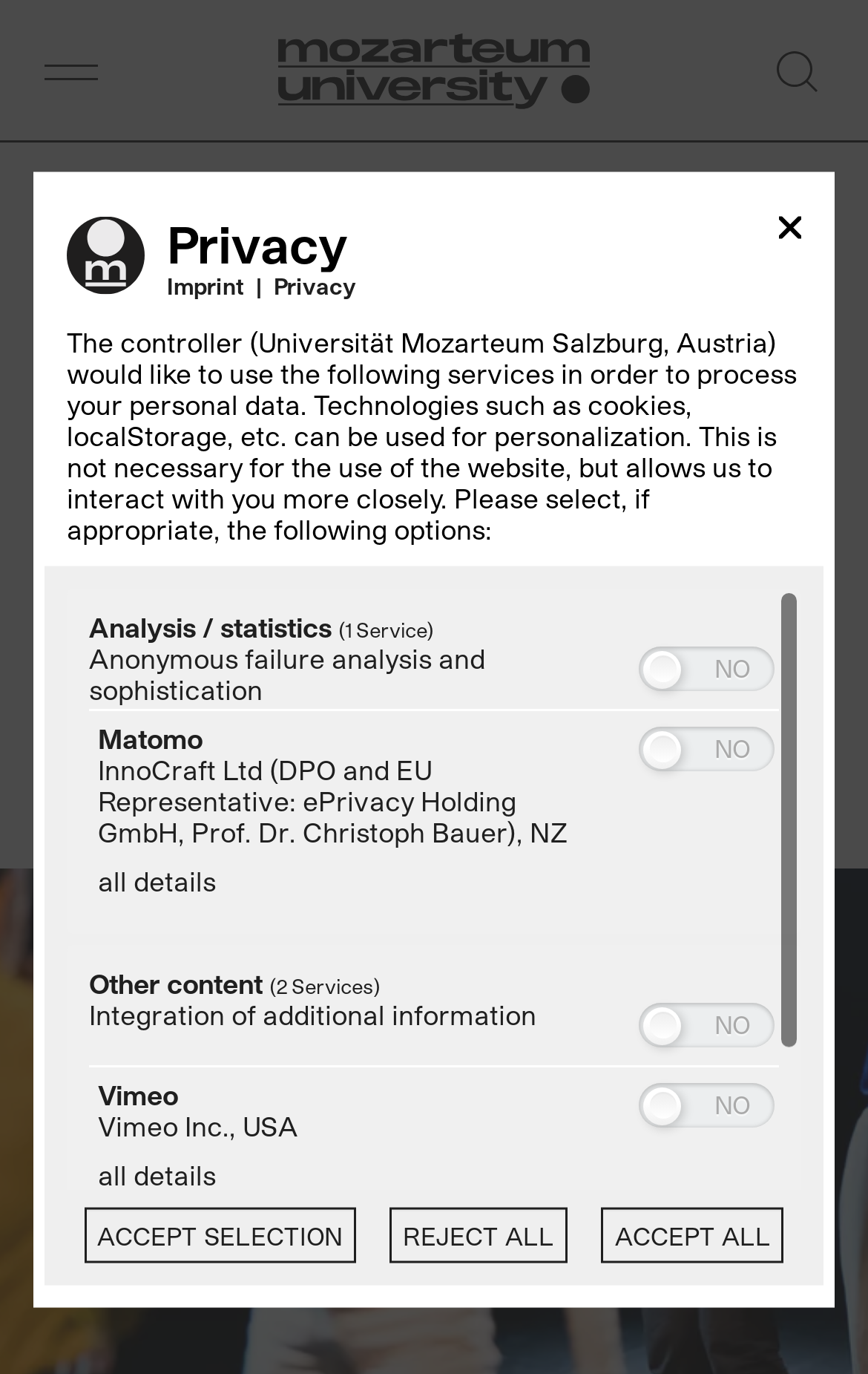Please locate the bounding box coordinates of the element that should be clicked to complete the given instruction: "Visit the 'Mozarteum University' website".

[0.321, 0.0, 0.679, 0.104]